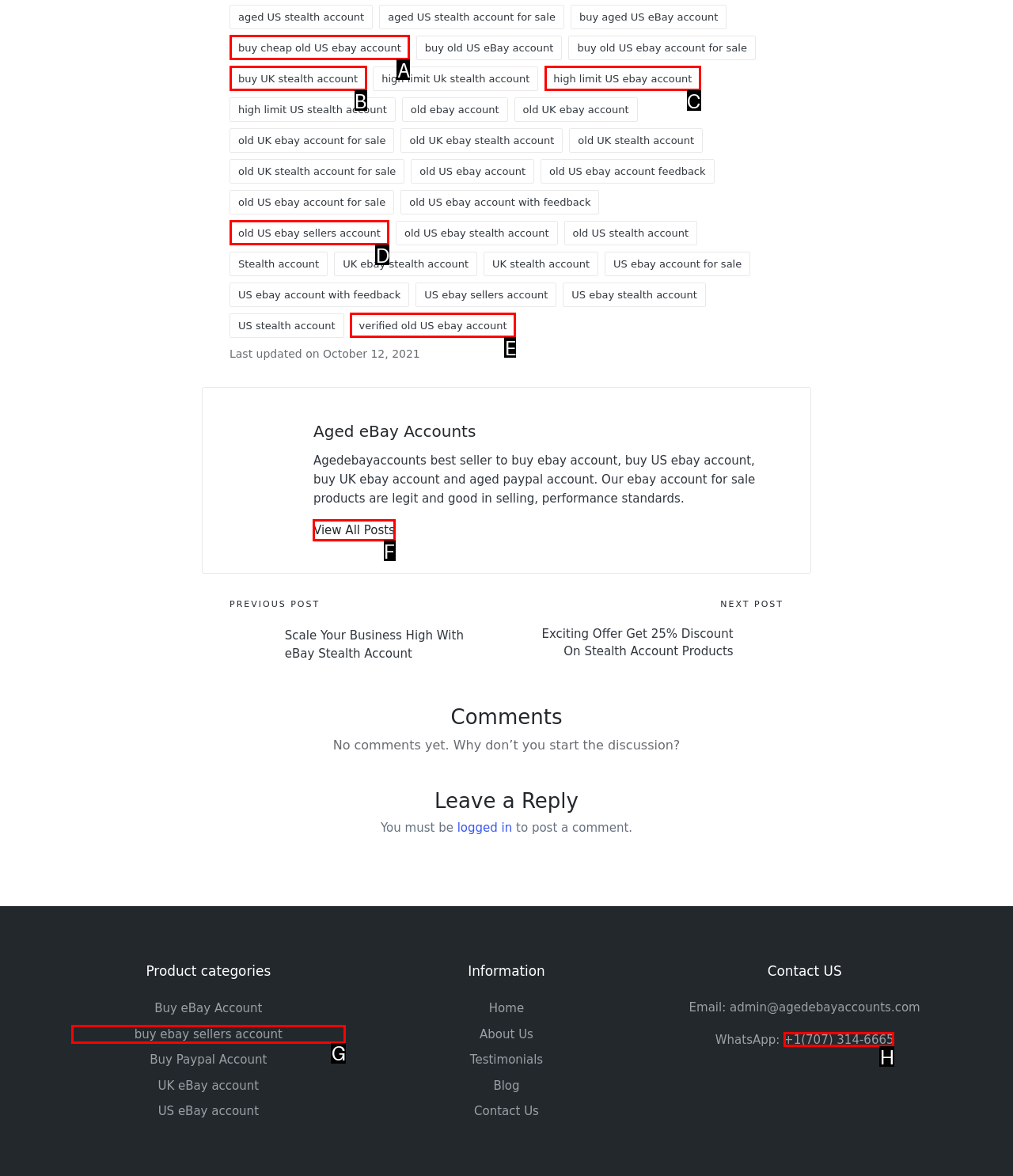Which option should be clicked to execute the following task: View all posts? Respond with the letter of the selected option.

F